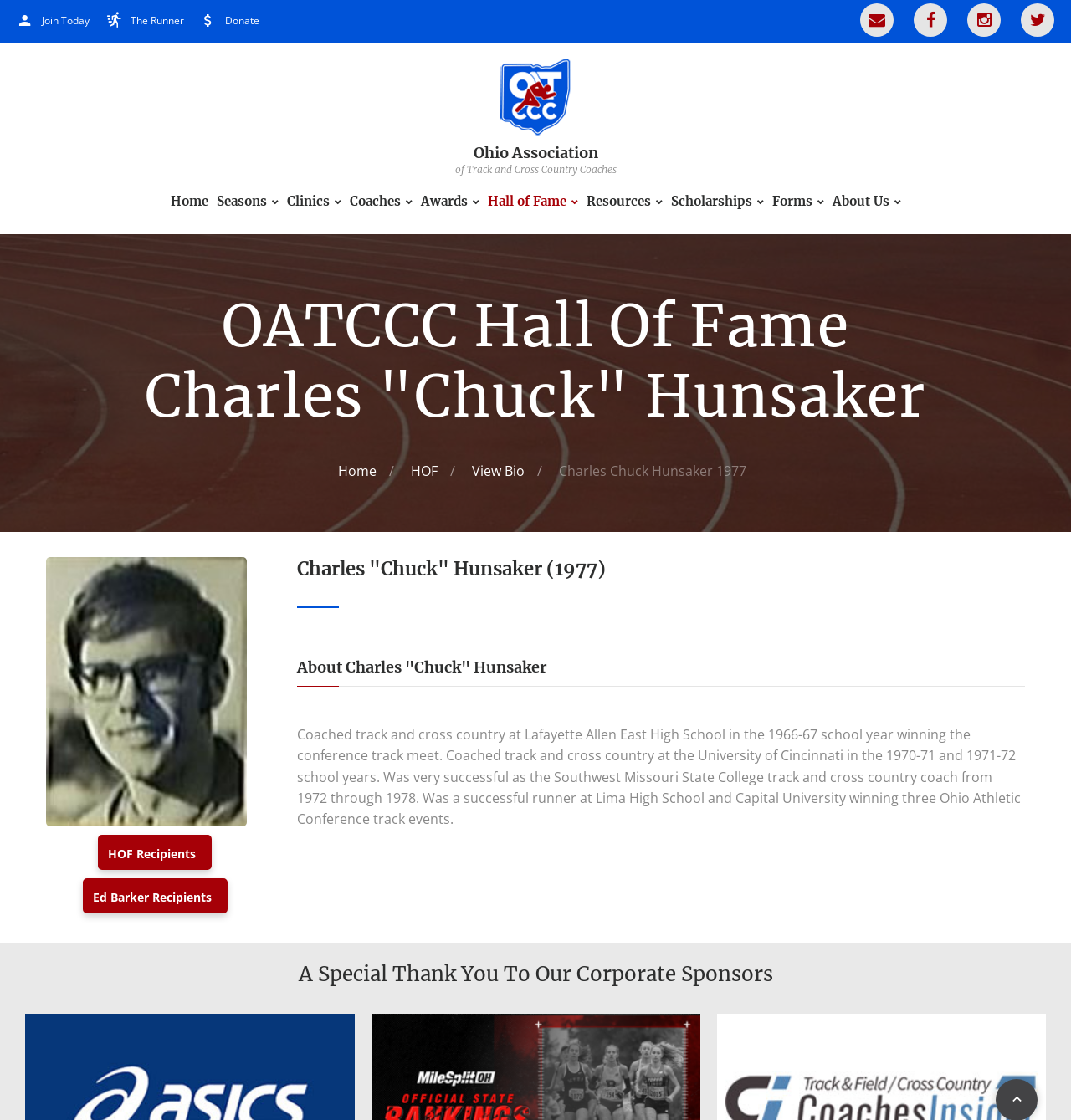What type of awards are mentioned on the webpage? From the image, respond with a single word or brief phrase.

HOF and Ed Barker Recipients